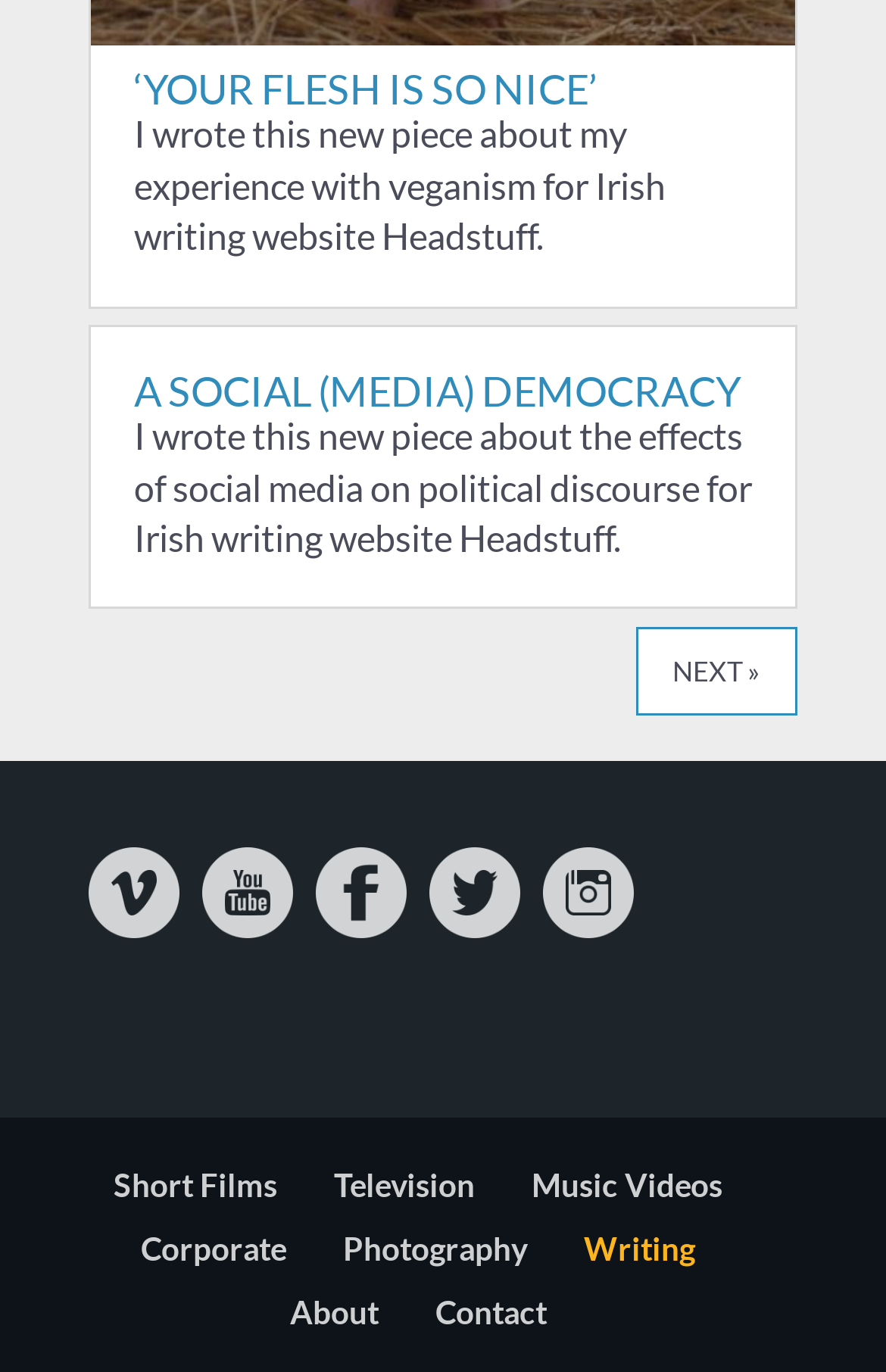Determine the bounding box coordinates of the target area to click to execute the following instruction: "Read about White Walnut Estate."

None